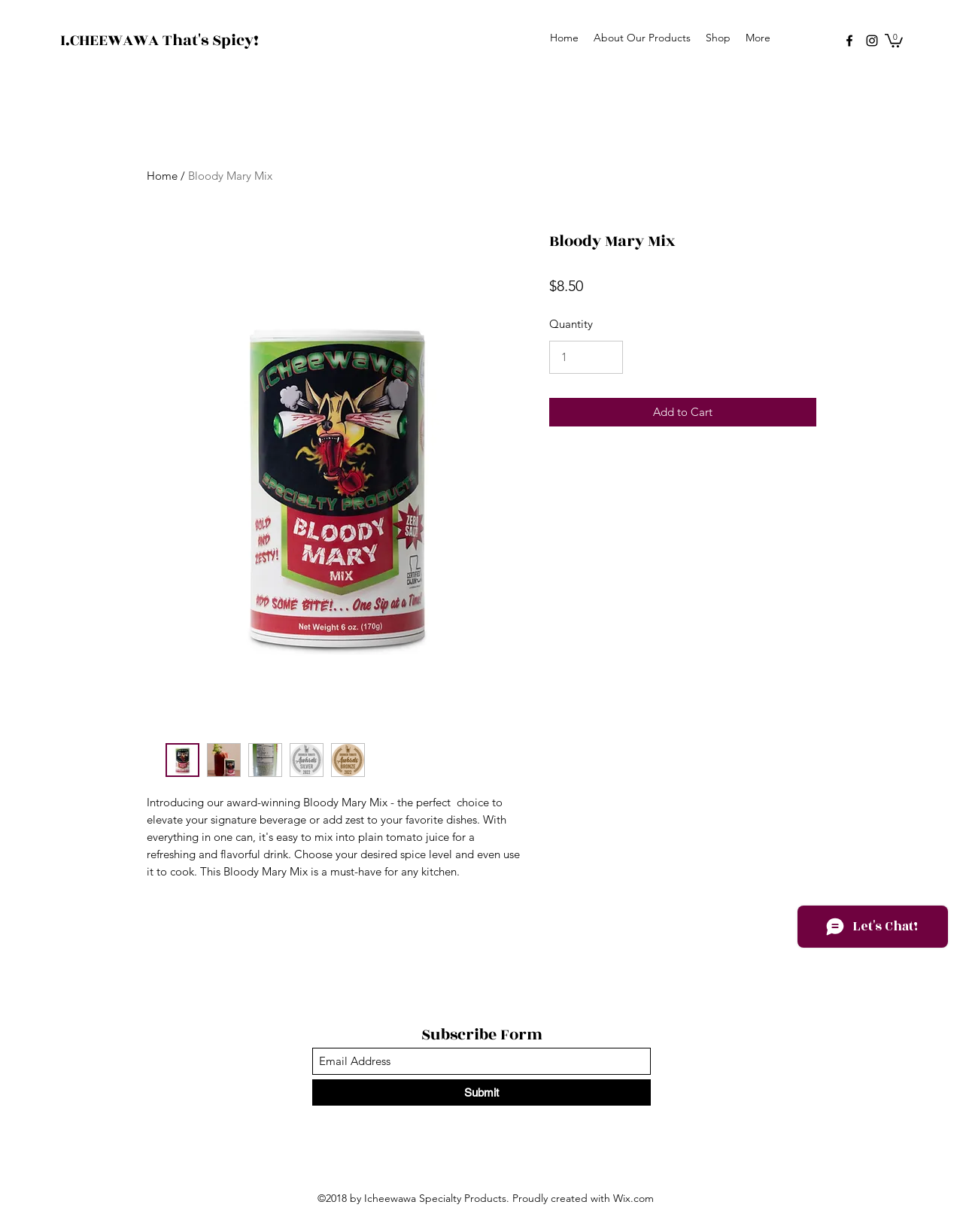Please identify the bounding box coordinates of where to click in order to follow the instruction: "Click on the 'About Our Products' link".

[0.609, 0.021, 0.725, 0.04]